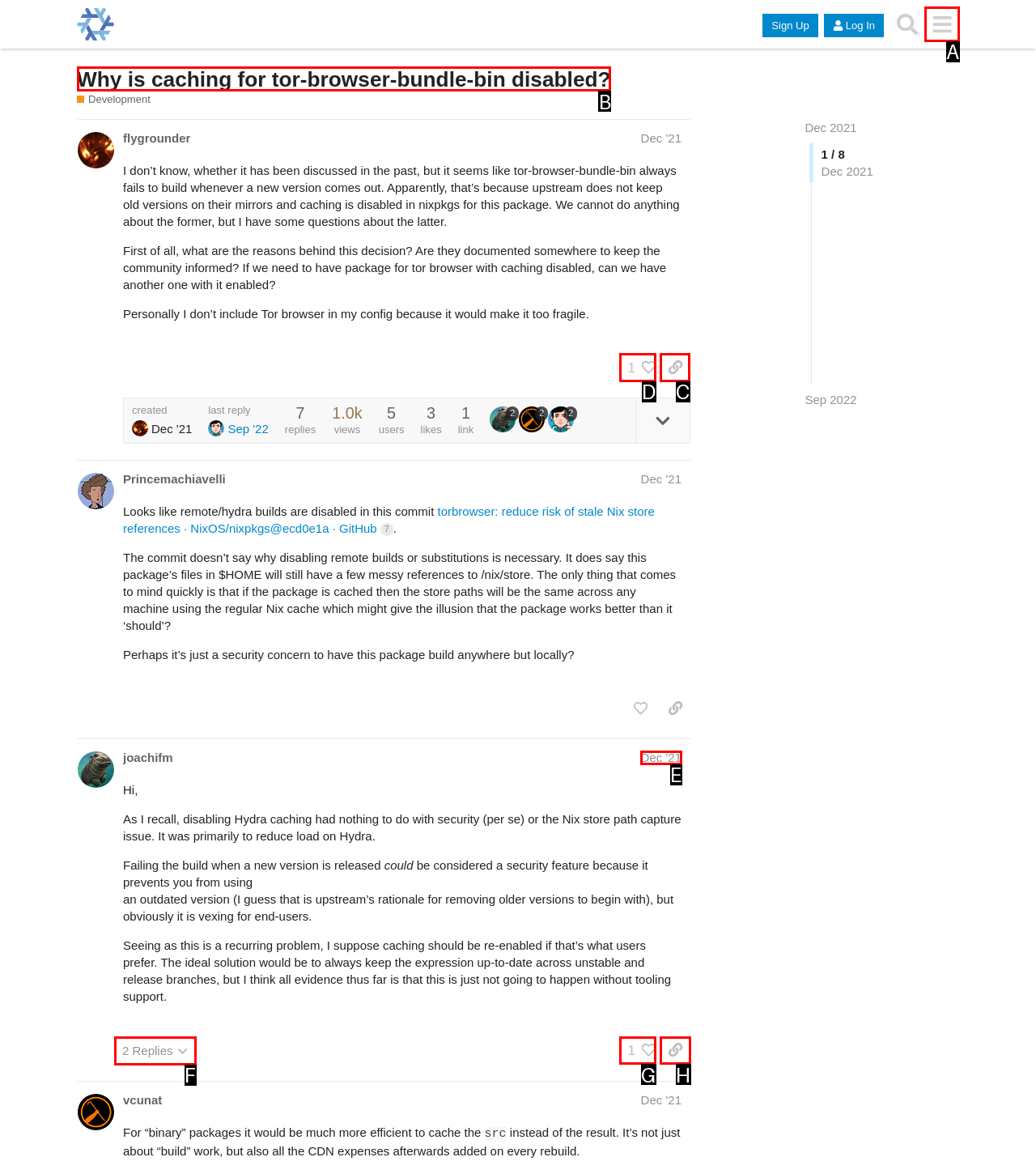For the task: Share a link to this post, identify the HTML element to click.
Provide the letter corresponding to the right choice from the given options.

C